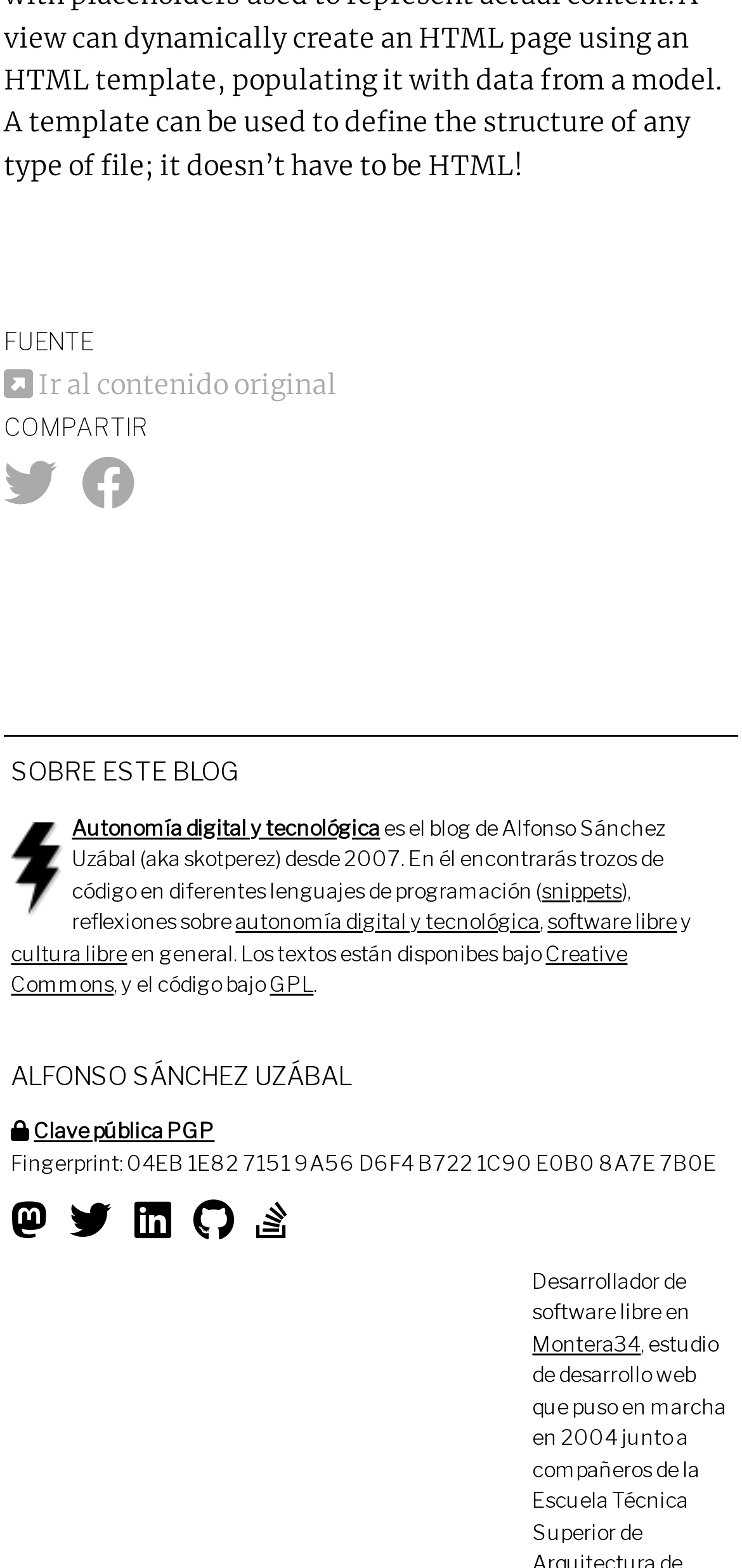Pinpoint the bounding box coordinates of the clickable area necessary to execute the following instruction: "Check the public PGP key". The coordinates should be given as four float numbers between 0 and 1, namely [left, top, right, bottom].

[0.046, 0.713, 0.289, 0.73]